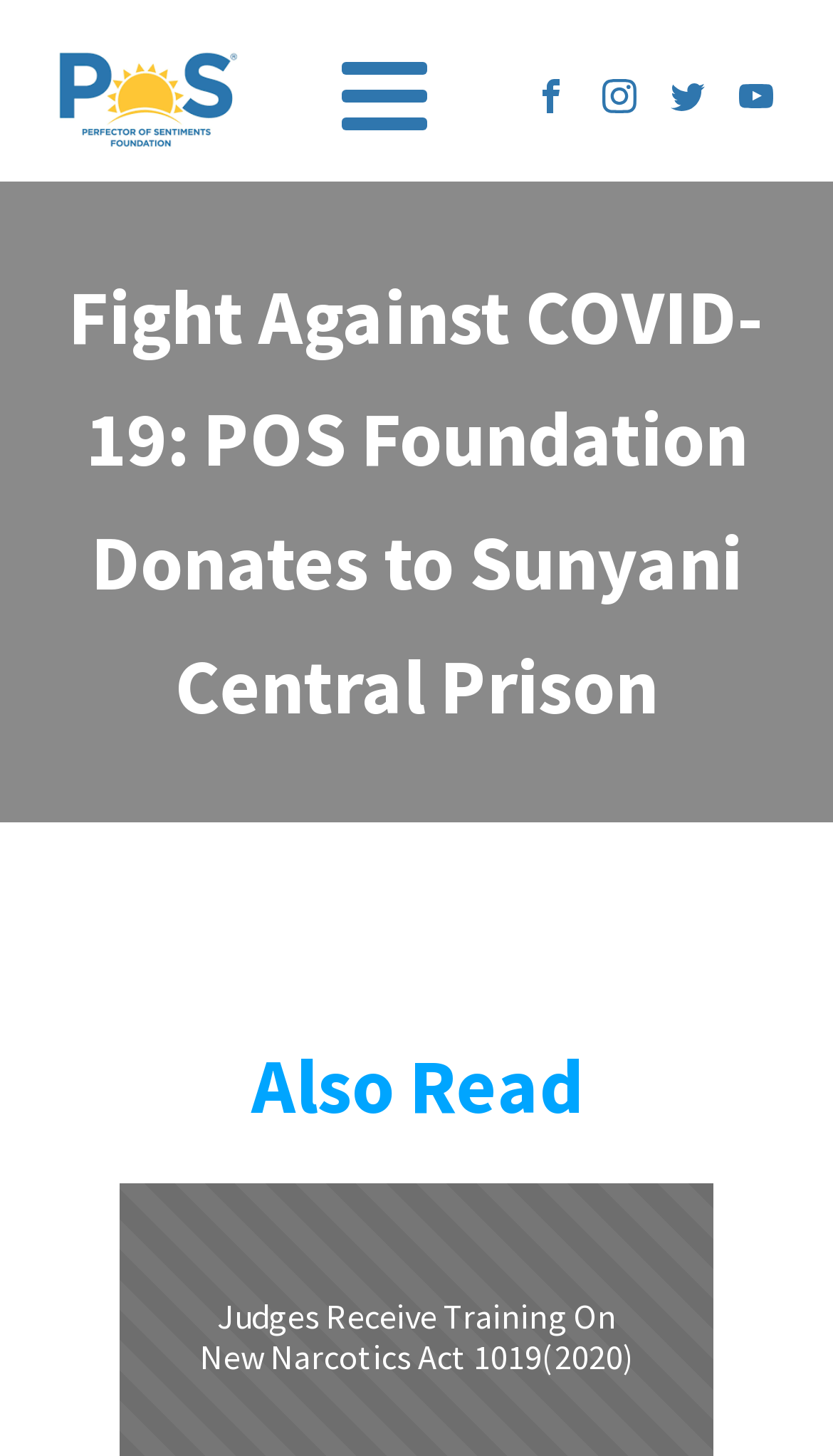Provide a brief response to the question below using one word or phrase:
What is the position of the 'Also Read' section?

Middle of the page